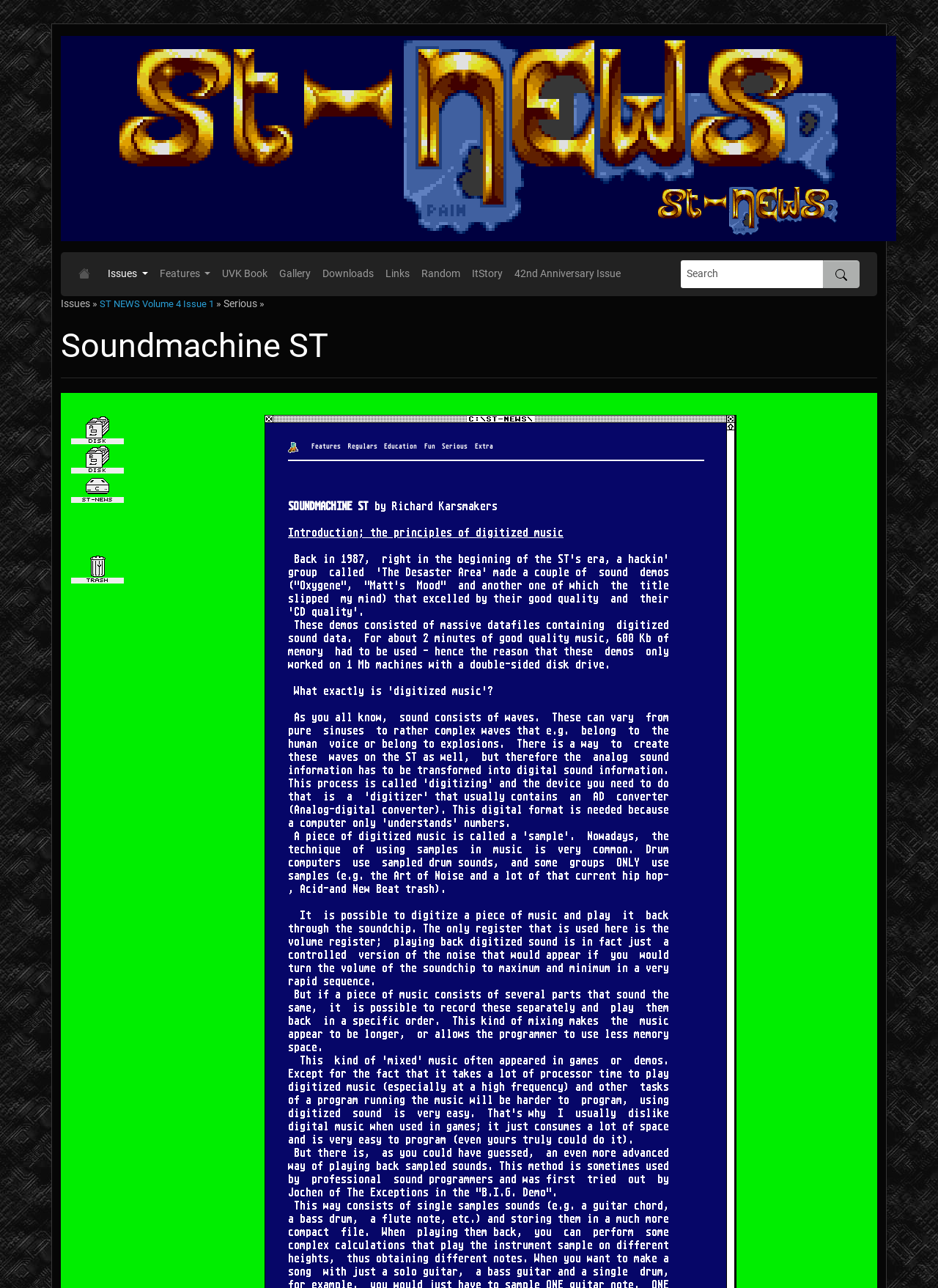Predict the bounding box coordinates of the area that should be clicked to accomplish the following instruction: "Go to the 'UVK Book' page". The bounding box coordinates should consist of four float numbers between 0 and 1, i.e., [left, top, right, bottom].

[0.231, 0.202, 0.292, 0.223]